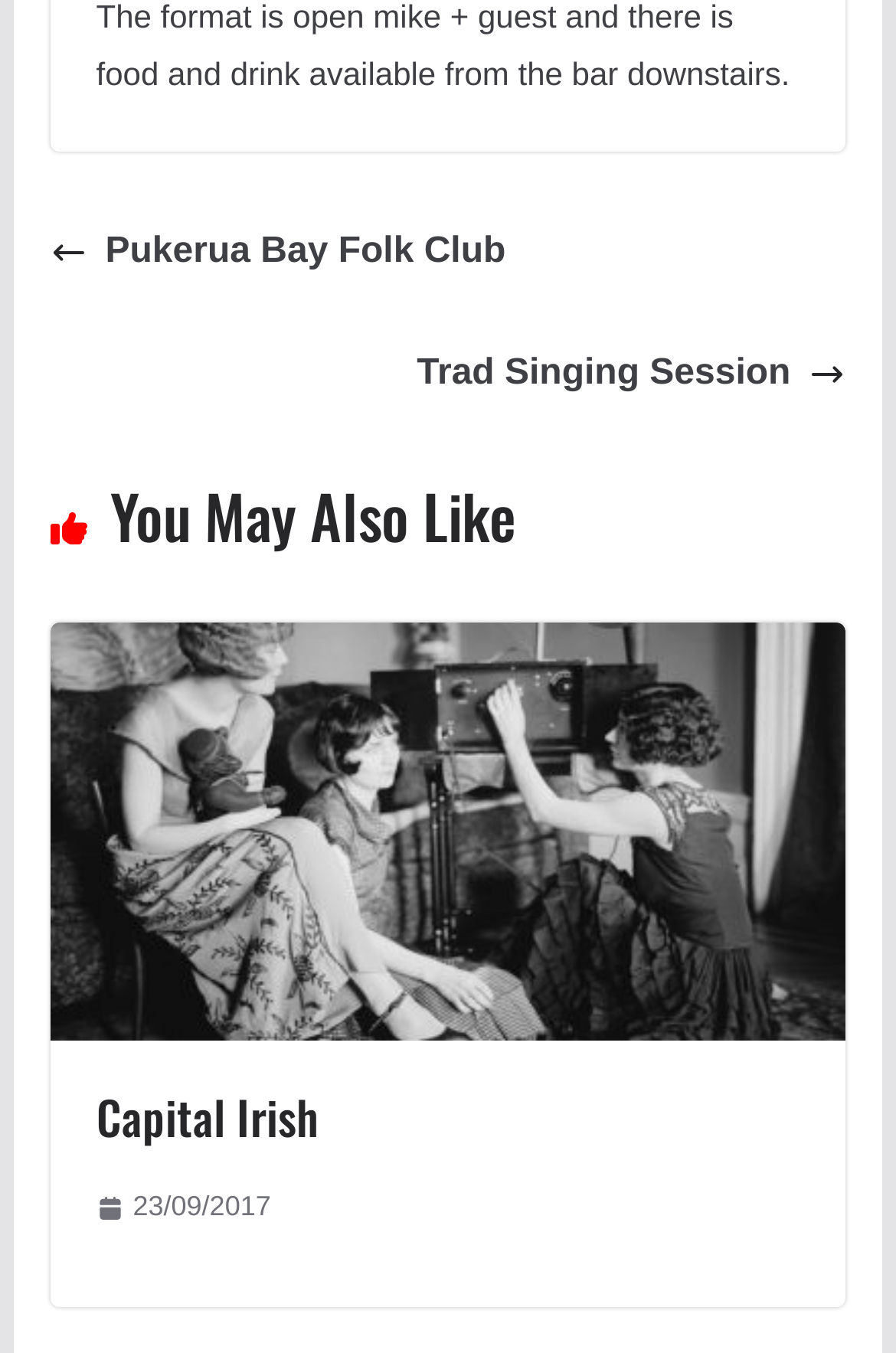Locate and provide the bounding box coordinates for the HTML element that matches this description: "23/09/201723/09/2017".

[0.107, 0.875, 0.302, 0.912]